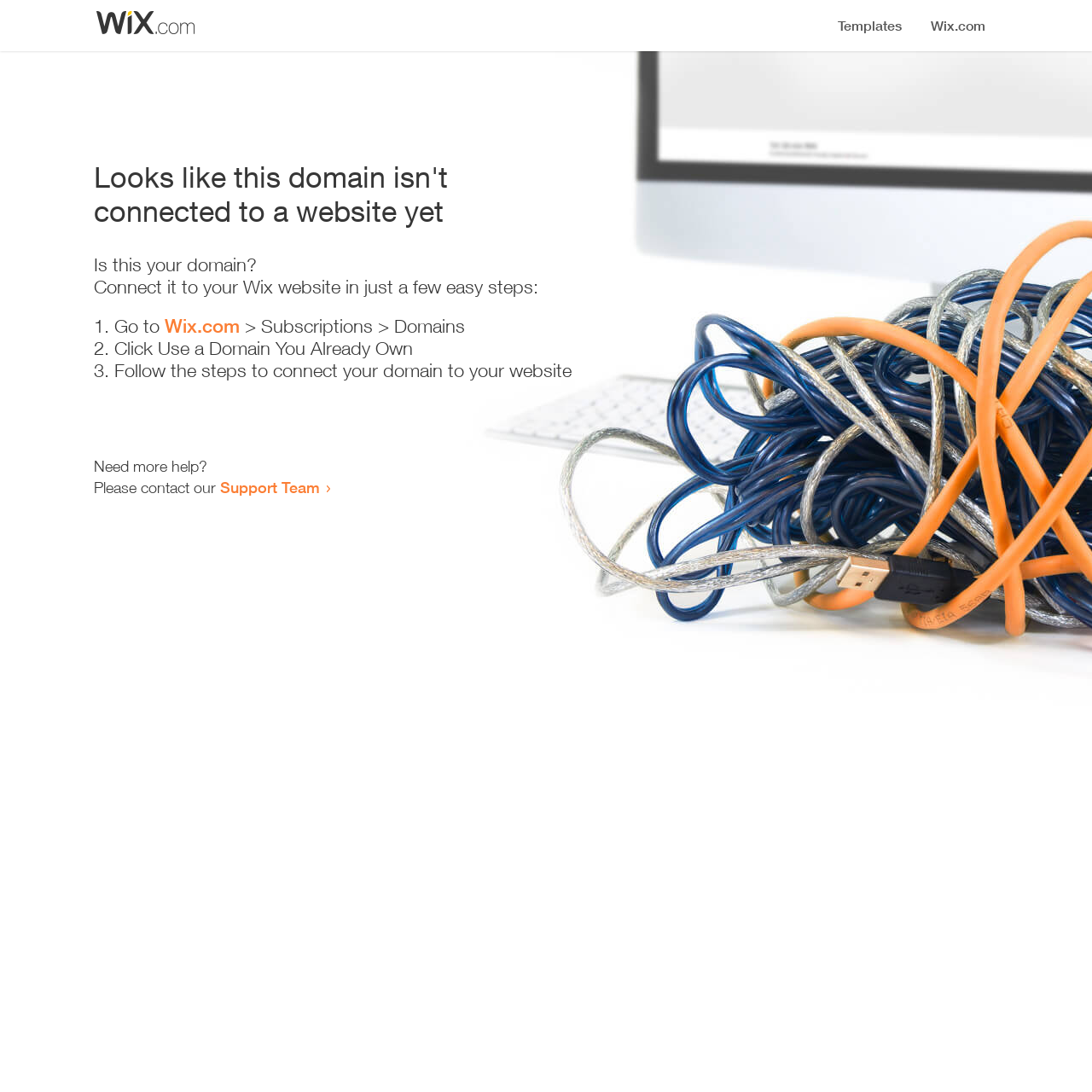What should I do after clicking 'Use a Domain You Already Own'?
Use the information from the screenshot to give a comprehensive response to the question.

After clicking 'Use a Domain You Already Own', I should 'Follow the steps to connect your domain to your website', as indicated by the list marker '3.' and the static text 'Follow the steps to connect your domain to your website'.